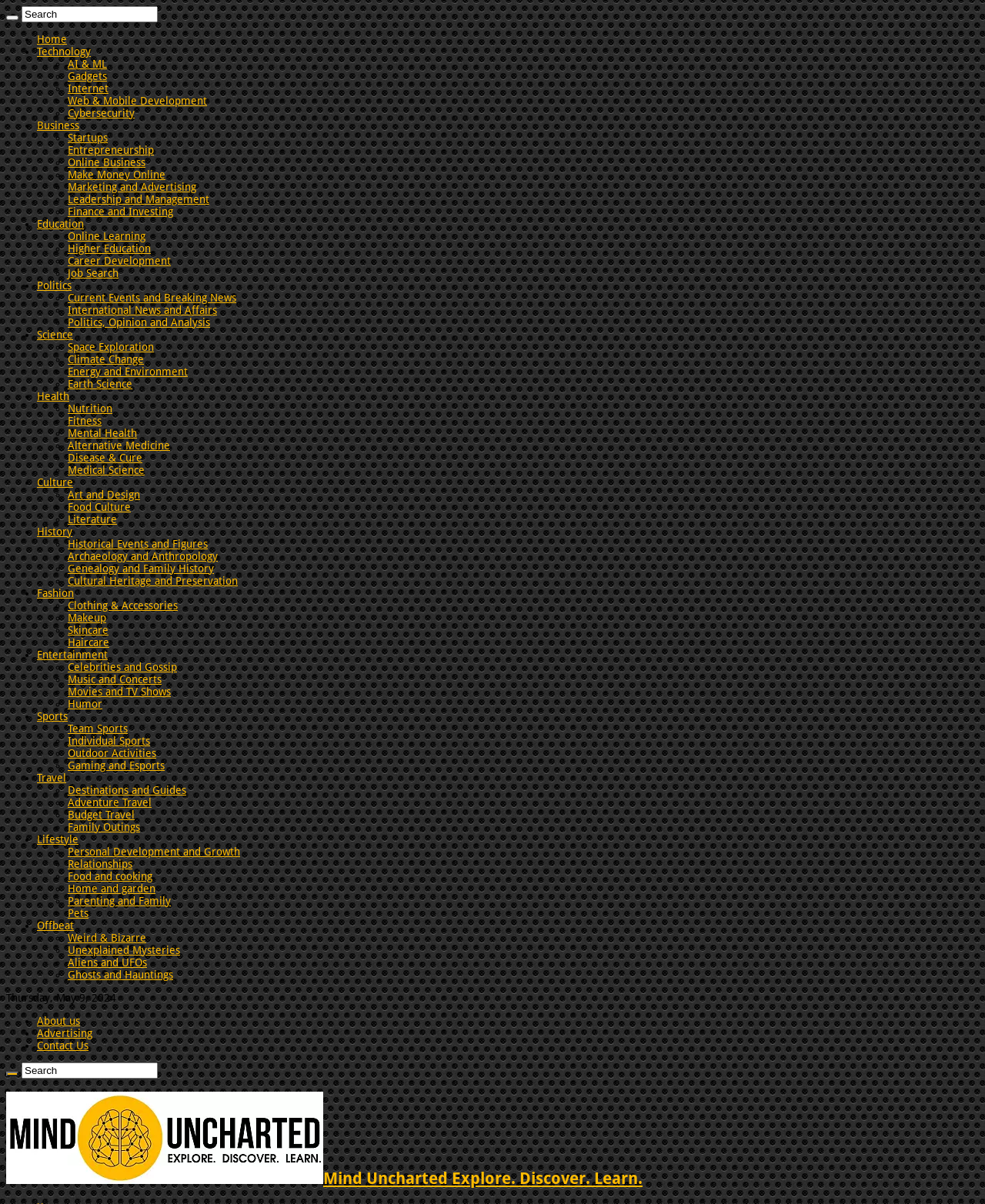Provide a thorough summary of the webpage.

This webpage is titled "Top 10 Mind-Blowing Facts Every Pregnant Mom Should Know - Mind Uncharted". At the top, there is a complementary section that spans almost the entire width of the page. Below this section, there is a search bar and a button on the left side, followed by a list of links to various categories, including Home, Technology, AI & ML, Gadgets, Internet, and more. Each category is represented by a bullet point or a list marker.

The main content of the webpage is divided into sections, each with a list of links to articles or topics related to pregnancy. The first section has a title that reads "Discover 10 awe-inspiring facts about pregnancy: your baby communicates, your heart works harder, and you grow a mini superhero!" Below this title, there are 10 links to articles or topics, each with a brief description.

On the left side of the page, there is a long list of categories, including Business, Startups, Entrepreneurship, Online Business, and more. Each category has a list marker or bullet point, and some of them have subcategories with additional links. The categories and subcategories are arranged in a hierarchical structure, with the main categories on the left and the subcategories indented below them.

The webpage has a total of 36 links to articles or topics, each with a brief description. The links are arranged in sections, with clear headings and concise text. The overall layout is organized and easy to navigate, with a focus on providing useful information to pregnant mothers.